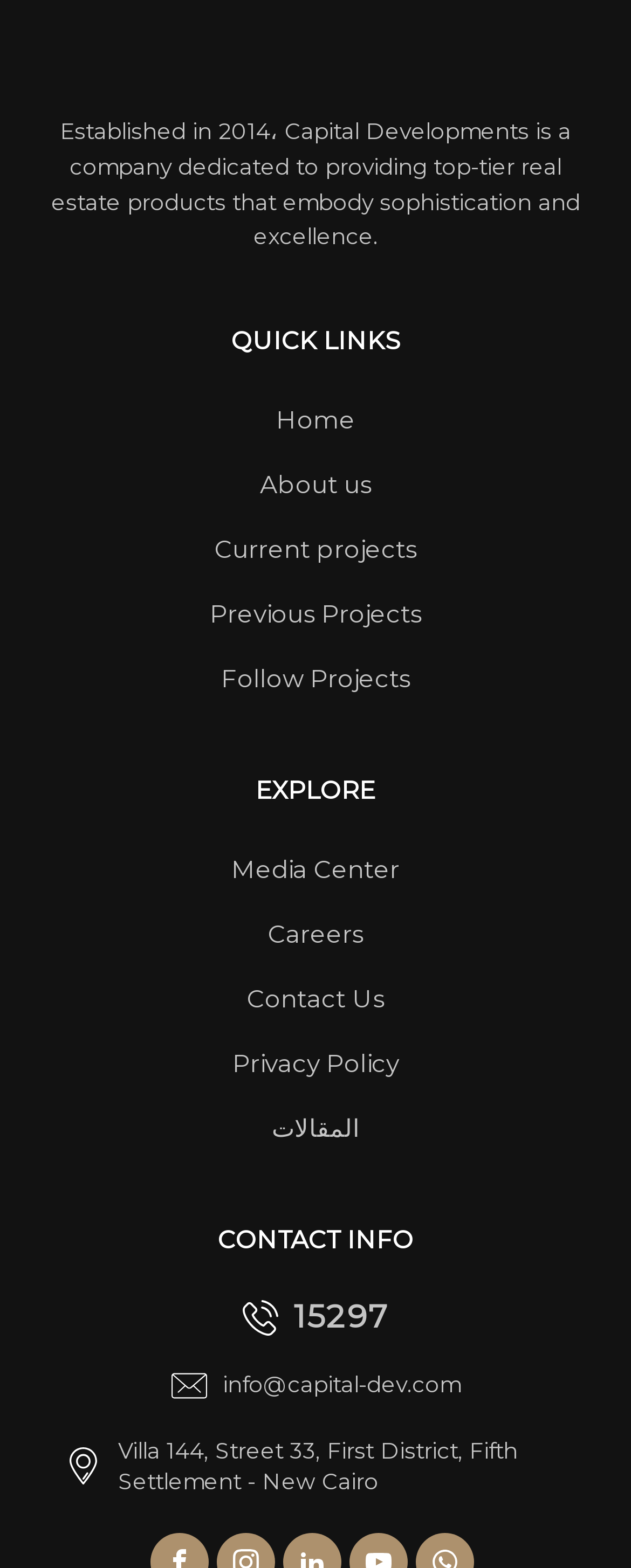Can you find the bounding box coordinates for the element that needs to be clicked to execute this instruction: "Email info@capital-dev.com"? The coordinates should be given as four float numbers between 0 and 1, i.e., [left, top, right, bottom].

[0.271, 0.872, 0.729, 0.895]